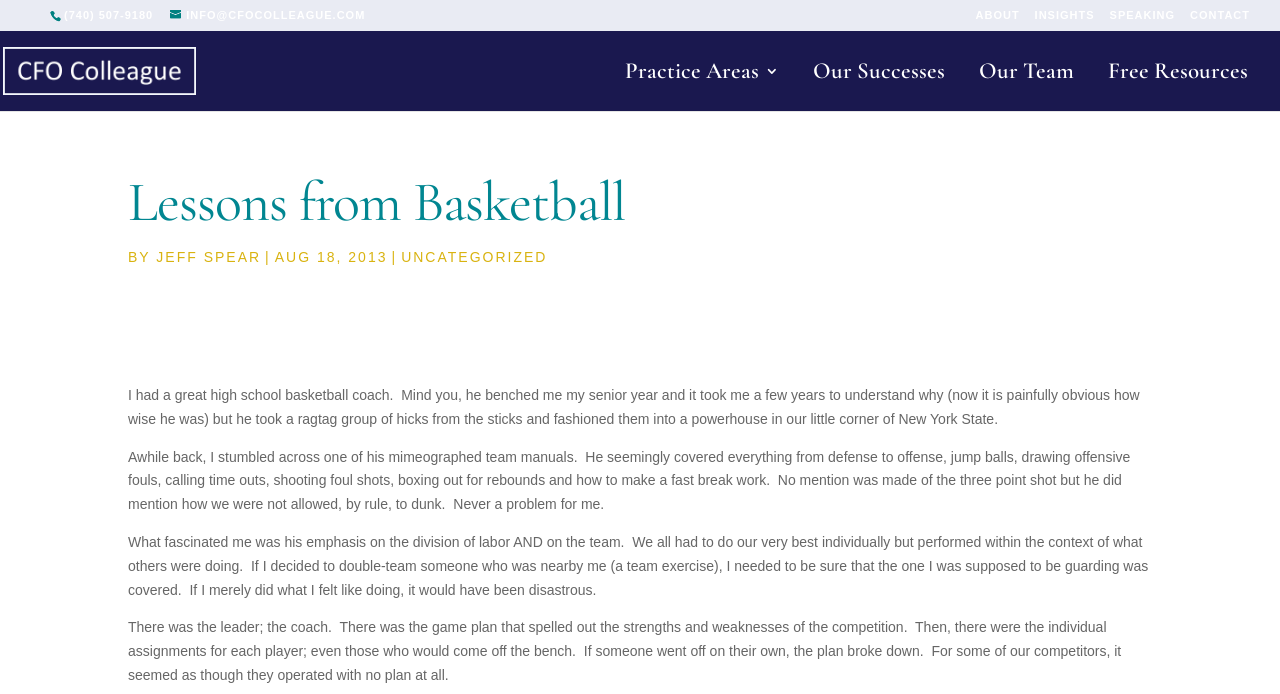Specify the bounding box coordinates of the region I need to click to perform the following instruction: "click the ABOUT link". The coordinates must be four float numbers in the range of 0 to 1, i.e., [left, top, right, bottom].

[0.762, 0.013, 0.797, 0.042]